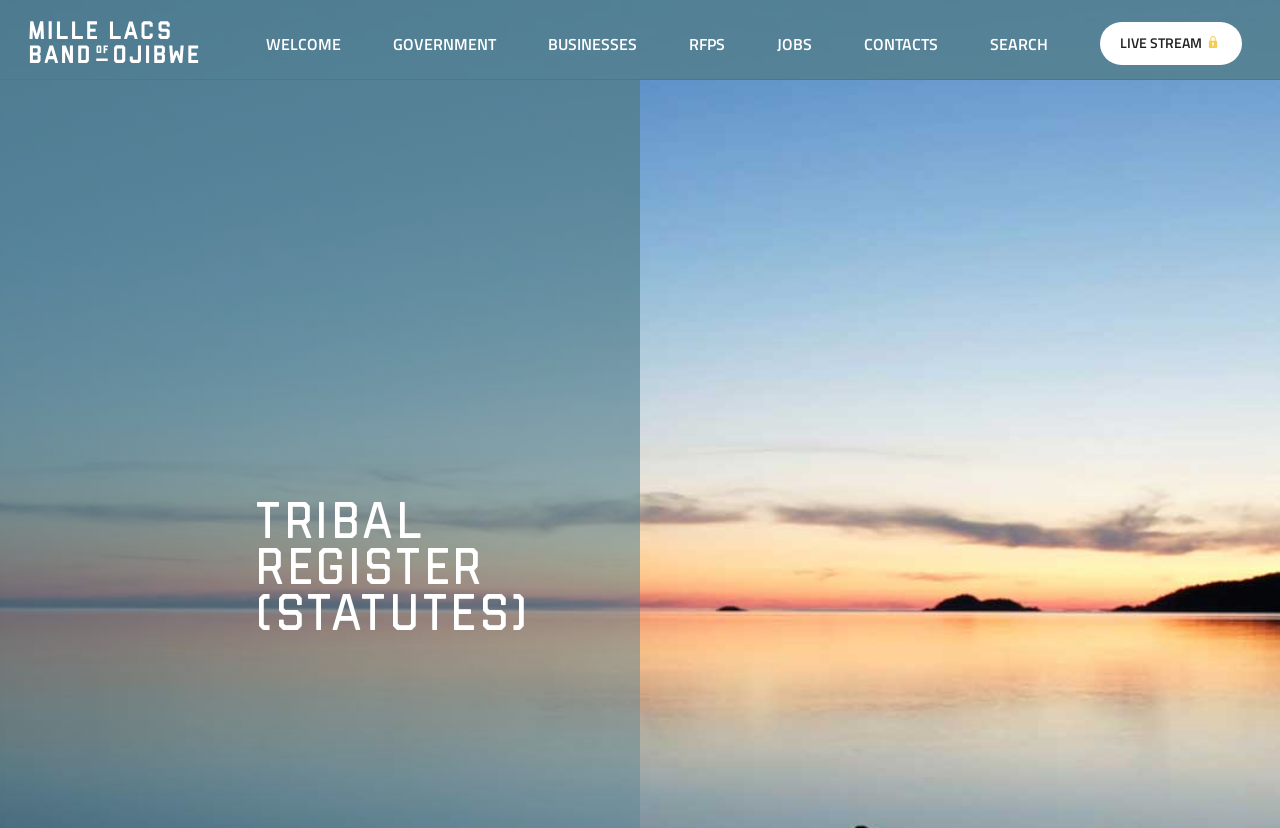Please examine the image and provide a detailed answer to the question: Is there an image associated with the 'LIVE STREAM' link?

I found an image element with ID 145, which is a child of the 'LIVE STREAM' link element, suggesting that there is an image associated with the link.